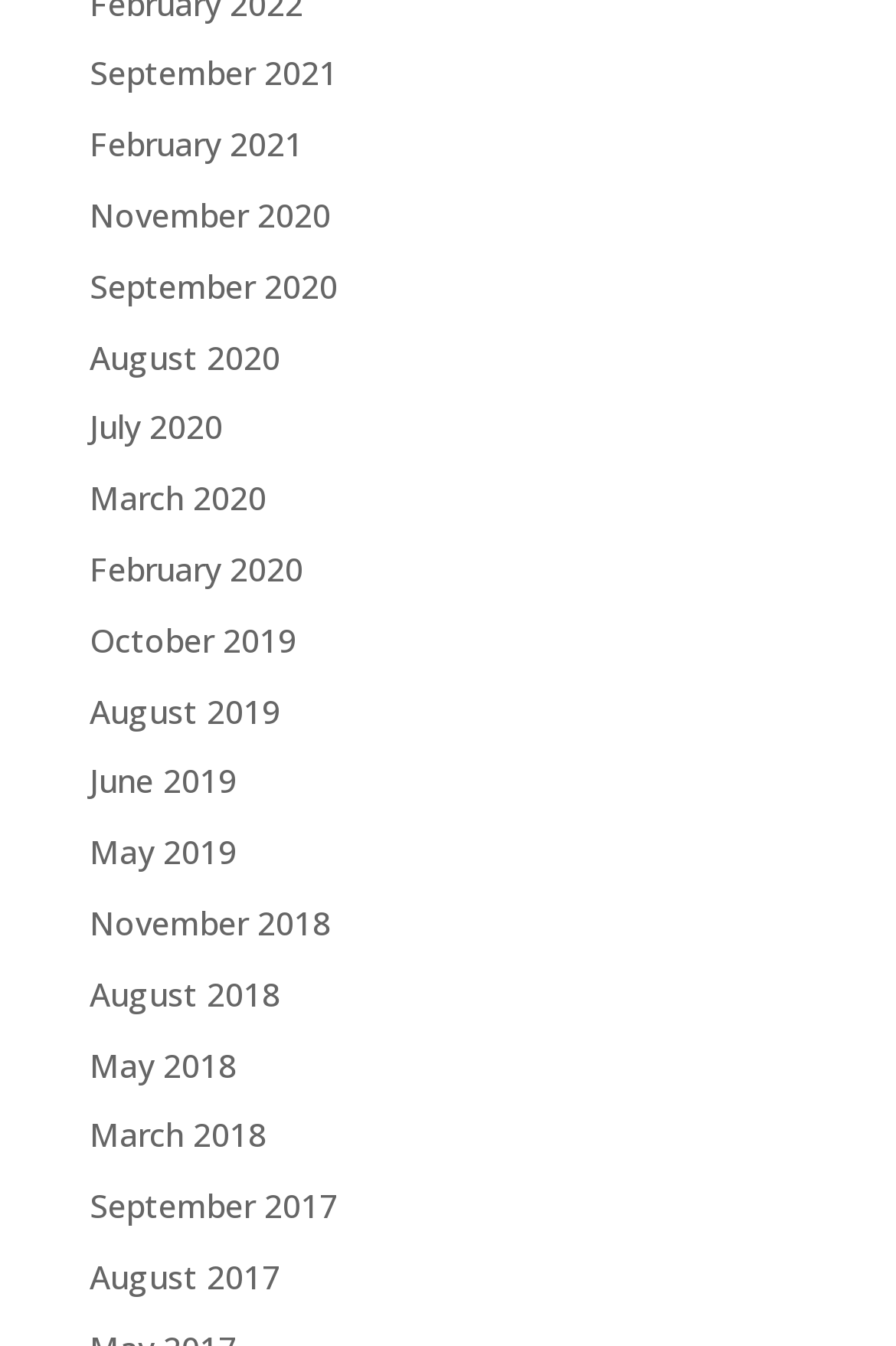Identify the bounding box coordinates of the region that needs to be clicked to carry out this instruction: "view September 2021". Provide these coordinates as four float numbers ranging from 0 to 1, i.e., [left, top, right, bottom].

[0.1, 0.038, 0.377, 0.071]